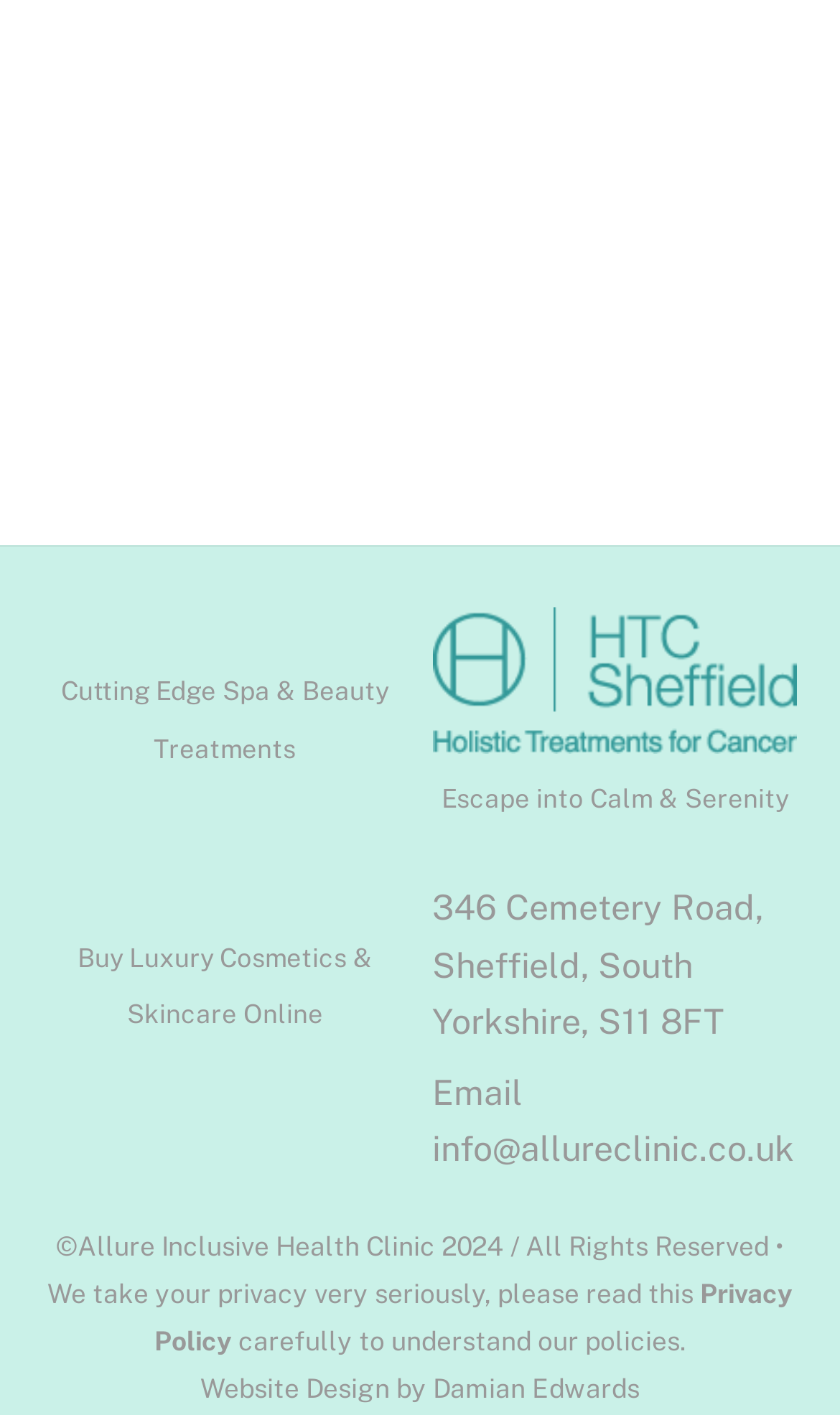Based on the image, please respond to the question with as much detail as possible:
What is the address of Allure Inclusive Health Clinic?

I found the address by looking at the static text element with the bounding box coordinates [0.514, 0.628, 0.909, 0.737], which contains the address information.